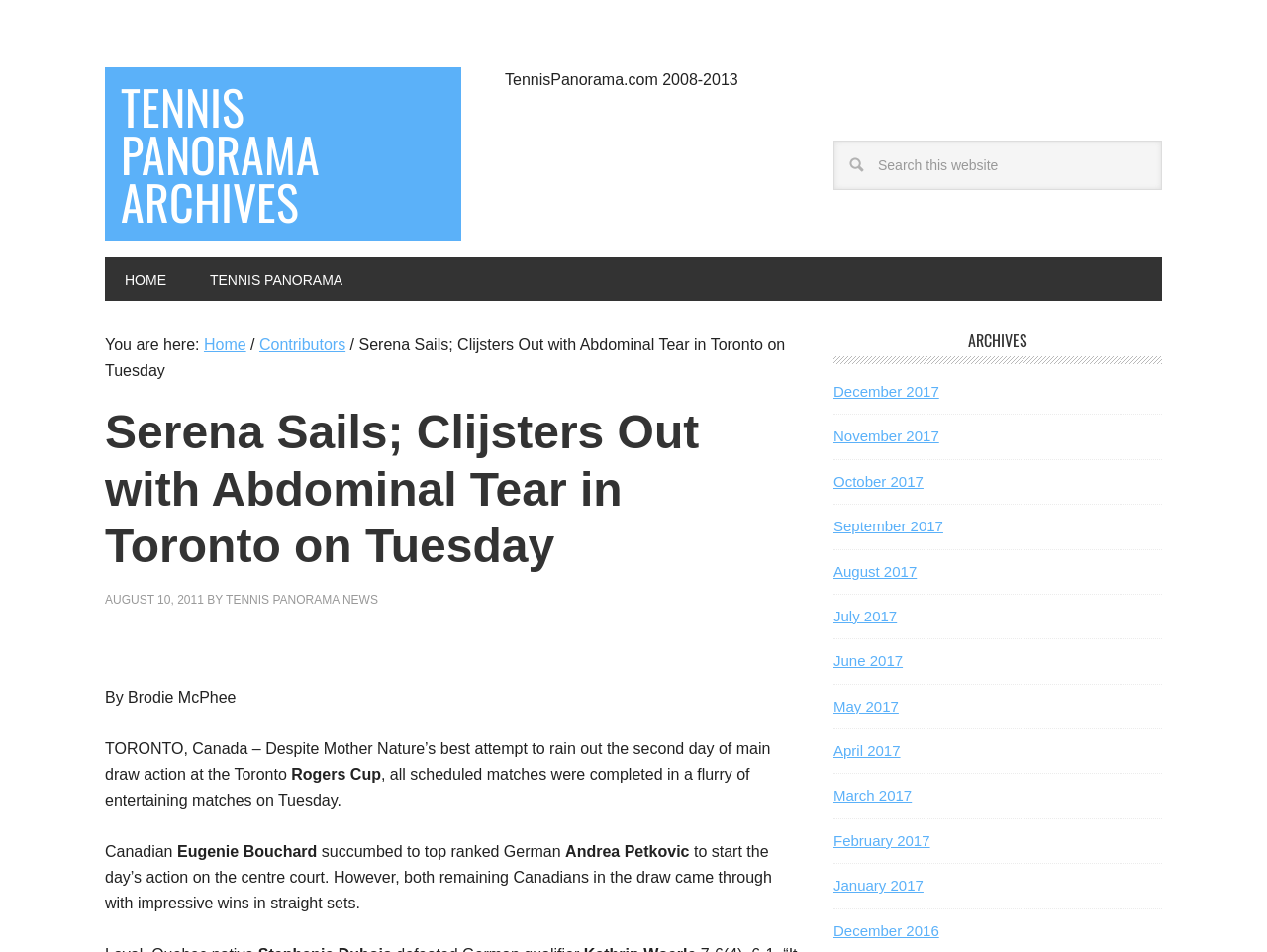Could you locate the bounding box coordinates for the section that should be clicked to accomplish this task: "Visit December 2017 archives".

[0.658, 0.402, 0.741, 0.42]